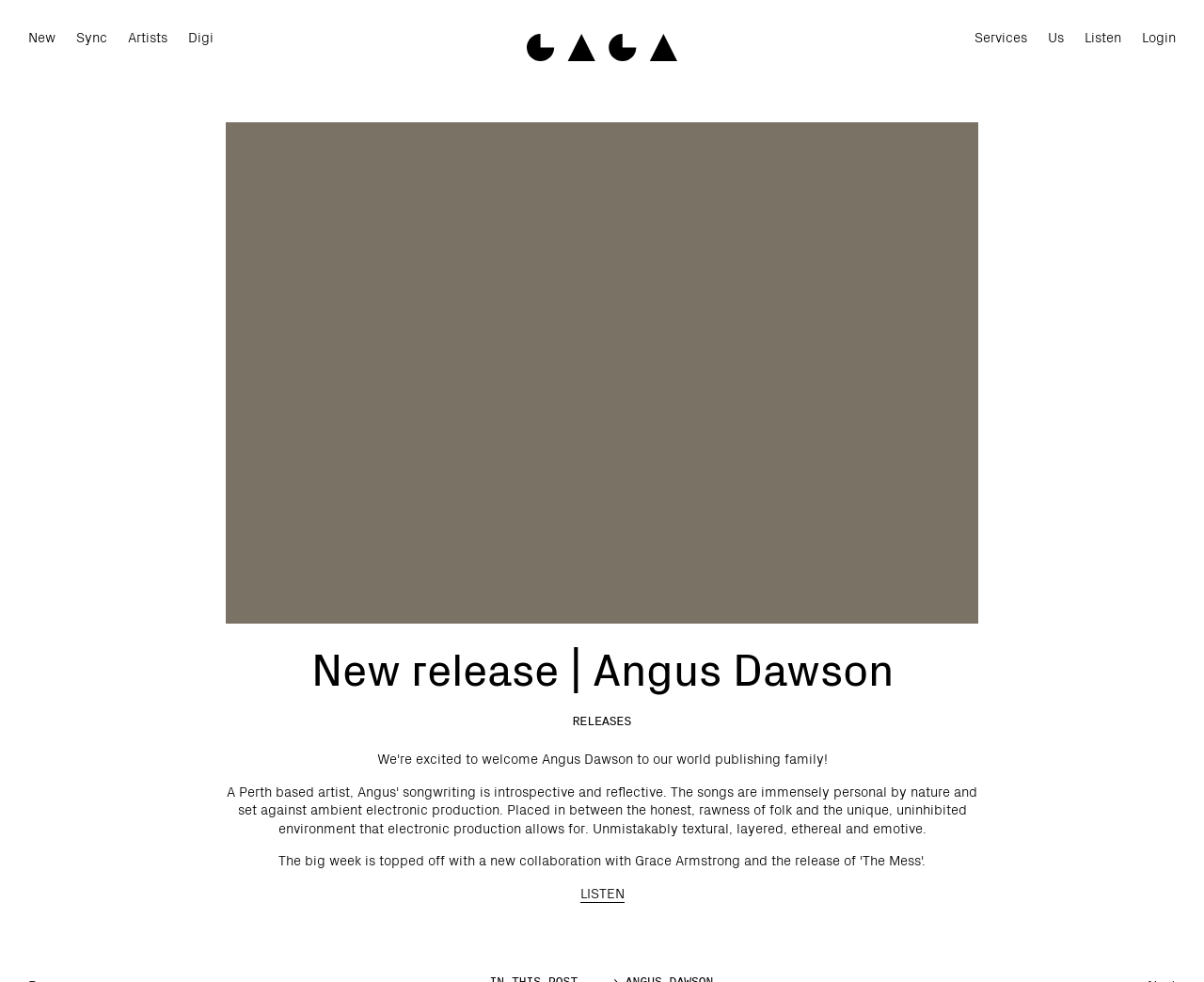Locate the bounding box coordinates of the area that needs to be clicked to fulfill the following instruction: "View Juli 2021". The coordinates should be in the format of four float numbers between 0 and 1, namely [left, top, right, bottom].

None